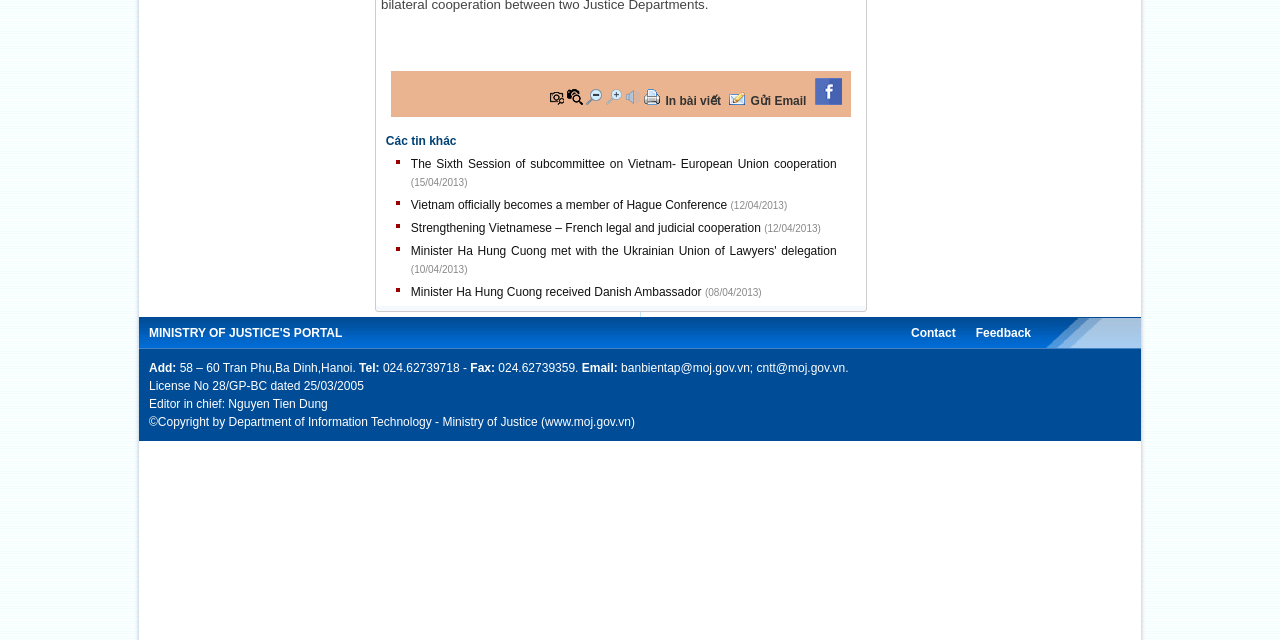For the given element description aria-label="University of Glasgow homepage", determine the bounding box coordinates of the UI element. The coordinates should follow the format (top-left x, top-left y, bottom-right x, bottom-right y) and be within the range of 0 to 1.

None